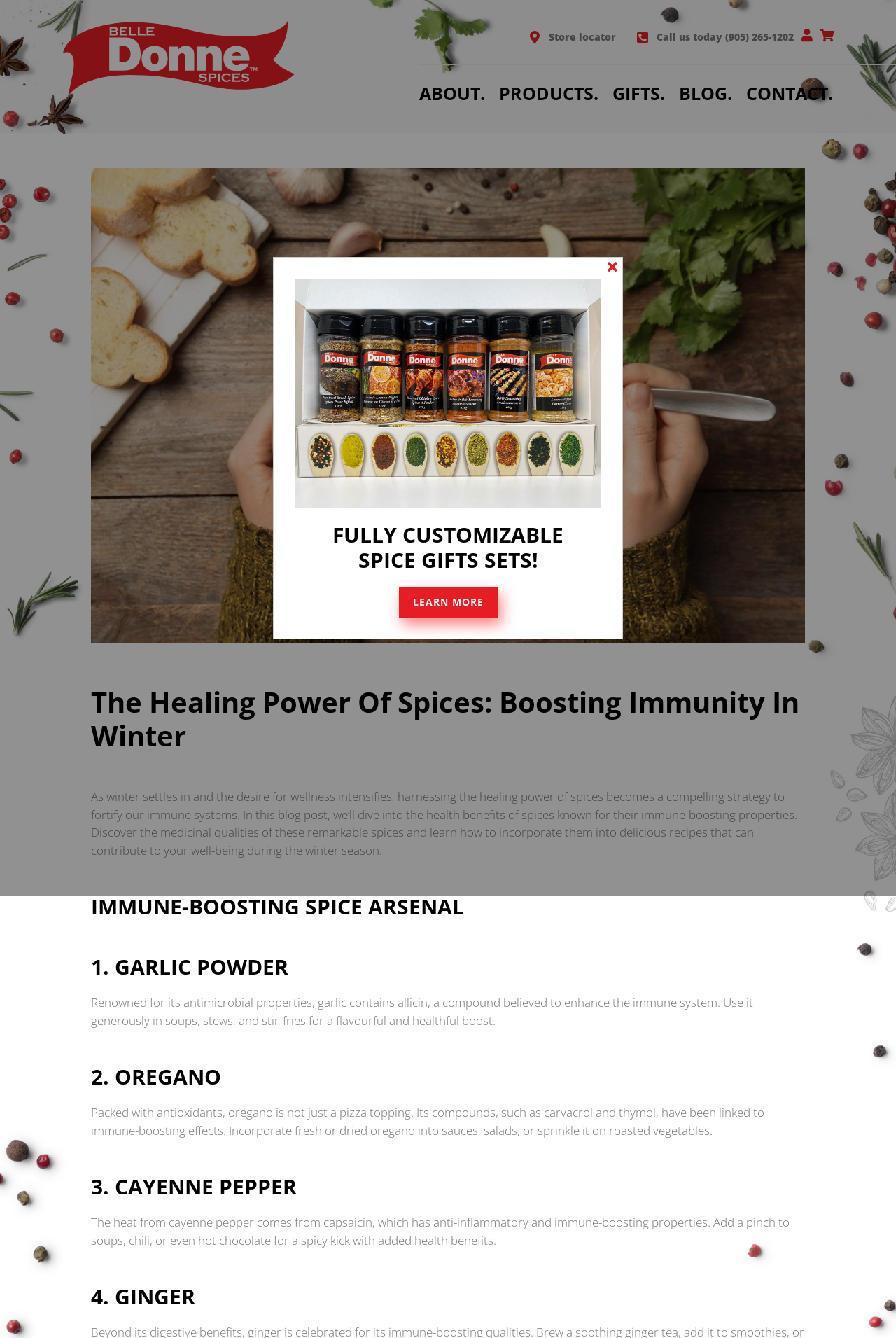How many immune-boosting spices are discussed in the blog post?
Look at the screenshot and respond with one word or a short phrase.

4